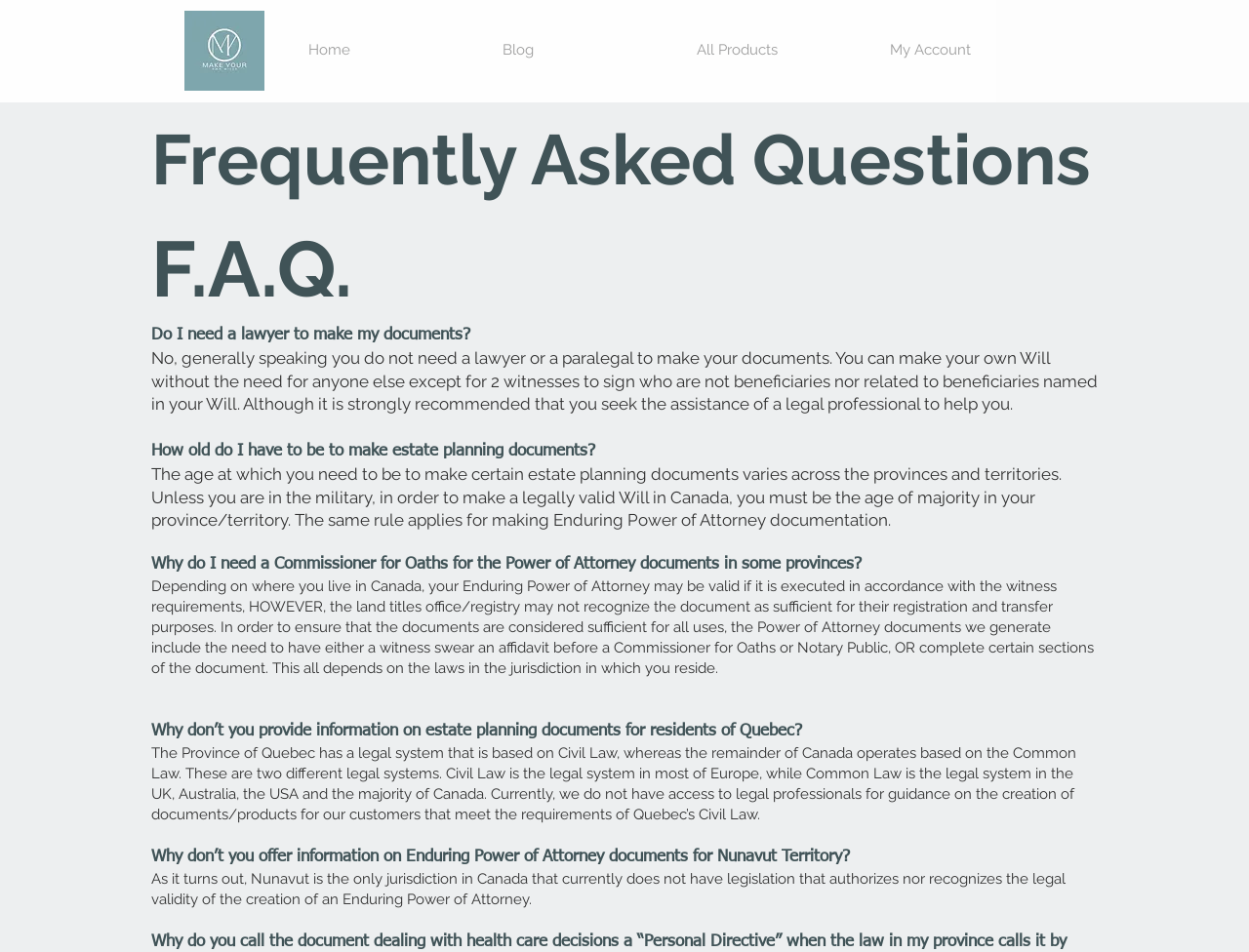Explain the webpage in detail, including its primary components.

The webpage is a FAQ page about Wills, Enduring Power of Attorney, and Personal Directive documentation. At the top, there is a logo and a navigation menu with links to "Home", "Blog", "All Products", and "My Account". Below the navigation menu, there is a heading "Frequently Asked Questions F.A.Q.".

The main content of the page is divided into several sections, each with a heading and a corresponding paragraph of text. The first section asks "Do I need a lawyer to make my documents?" and answers that generally, no lawyer is needed, but it is recommended to seek legal professional assistance. 

The next section asks "How old do I have to be to make estate planning documents?" and explains that the age requirement varies across provinces and territories in Canada. 

The following sections ask "Why do I need a Commissioner for Oaths for the Power of Attorney documents in some provinces?", "Why don’t you provide information on estate planning documents for residents of Quebec?", and "Why don’t you offer information on Enduring Power of Attorney documents for Nunavut Territory?". Each section provides a detailed answer to the corresponding question.

Throughout the page, the headings and paragraphs are arranged in a clear and organized manner, making it easy to read and understand the information.